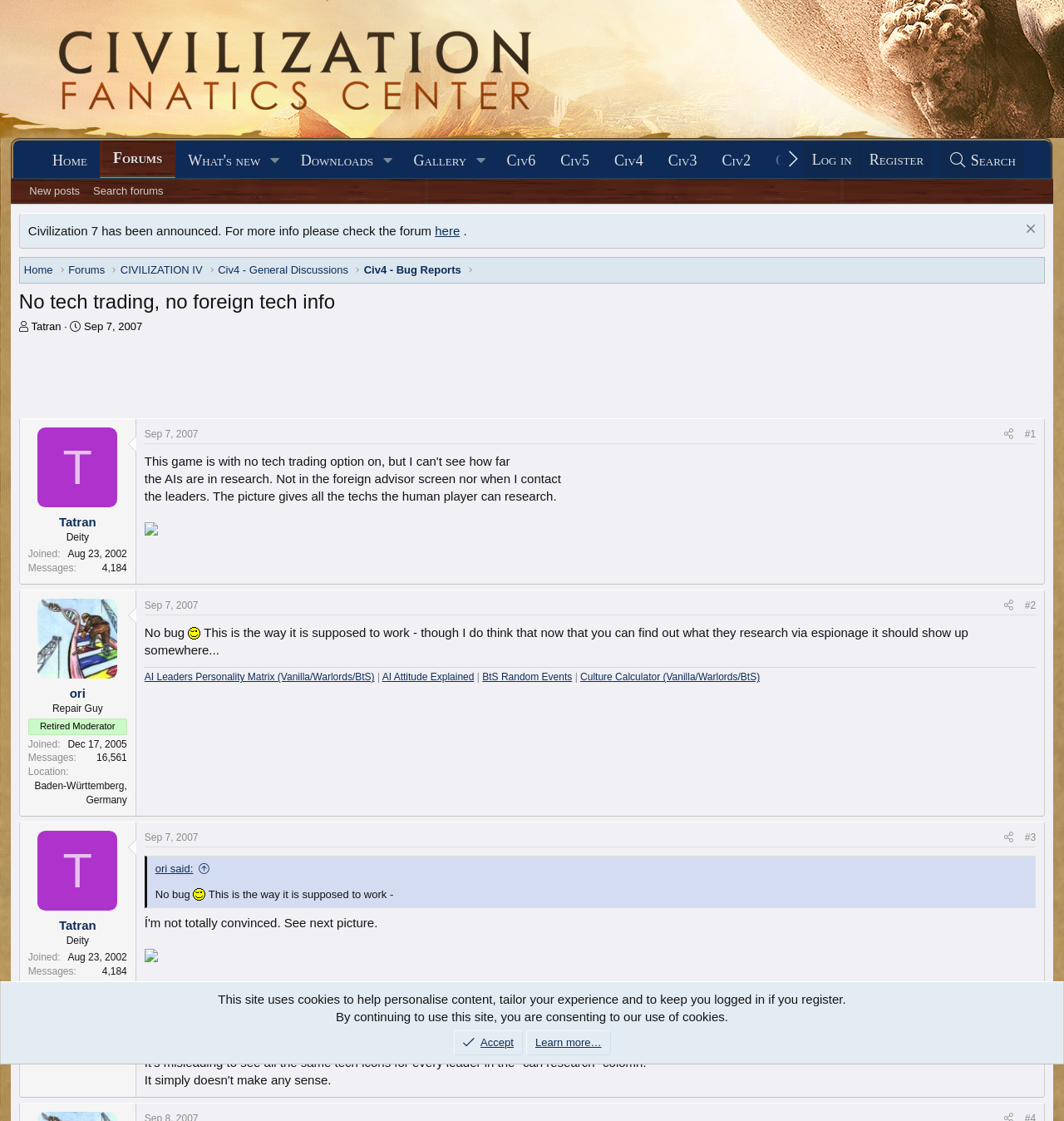Please predict the bounding box coordinates of the element's region where a click is necessary to complete the following instruction: "Follow the 'CivFanatics Forums' link". The coordinates should be represented by four float numbers between 0 and 1, i.e., [left, top, right, bottom].

[0.018, 0.016, 0.536, 0.107]